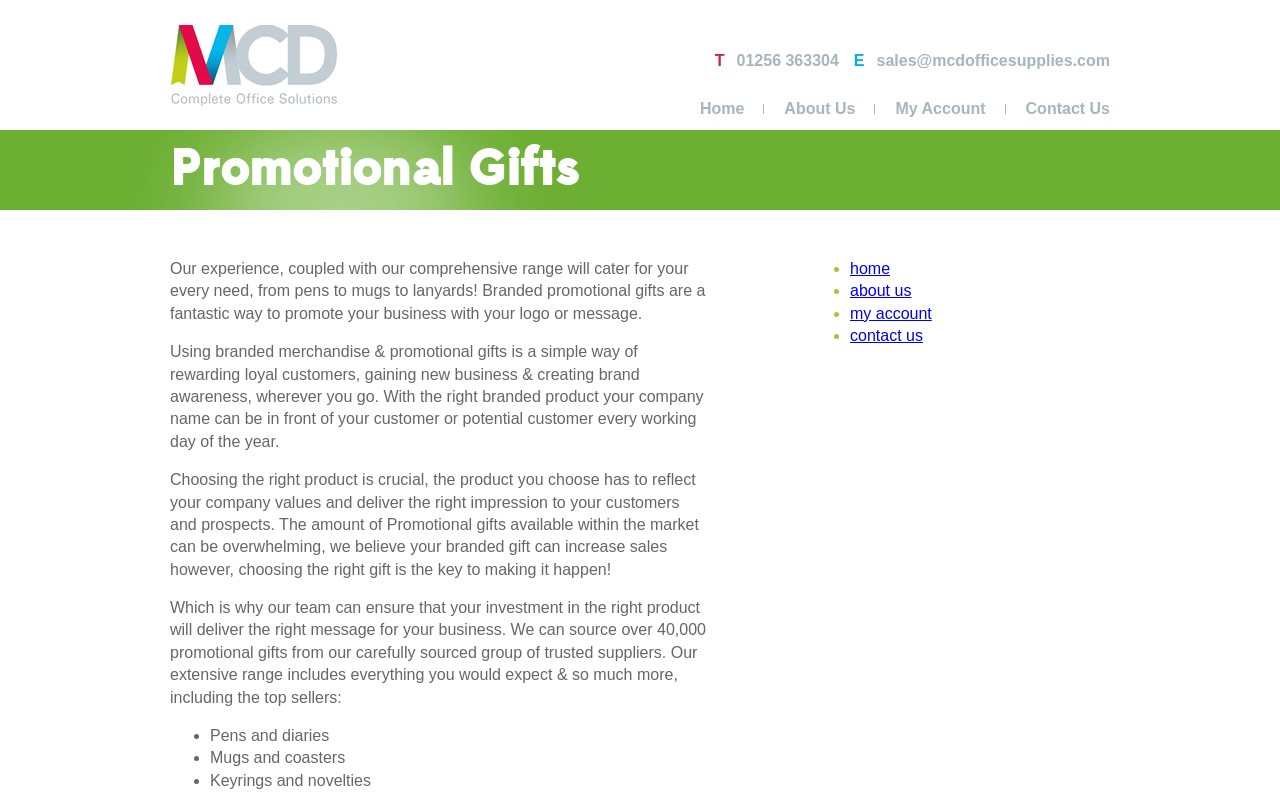Please examine the image and provide a detailed answer to the question: What is the purpose of using branded merchandise?

According to the webpage, using branded merchandise and promotional gifts is a simple way of rewarding loyal customers, gaining new business, and creating brand awareness, which ultimately promotes the business.